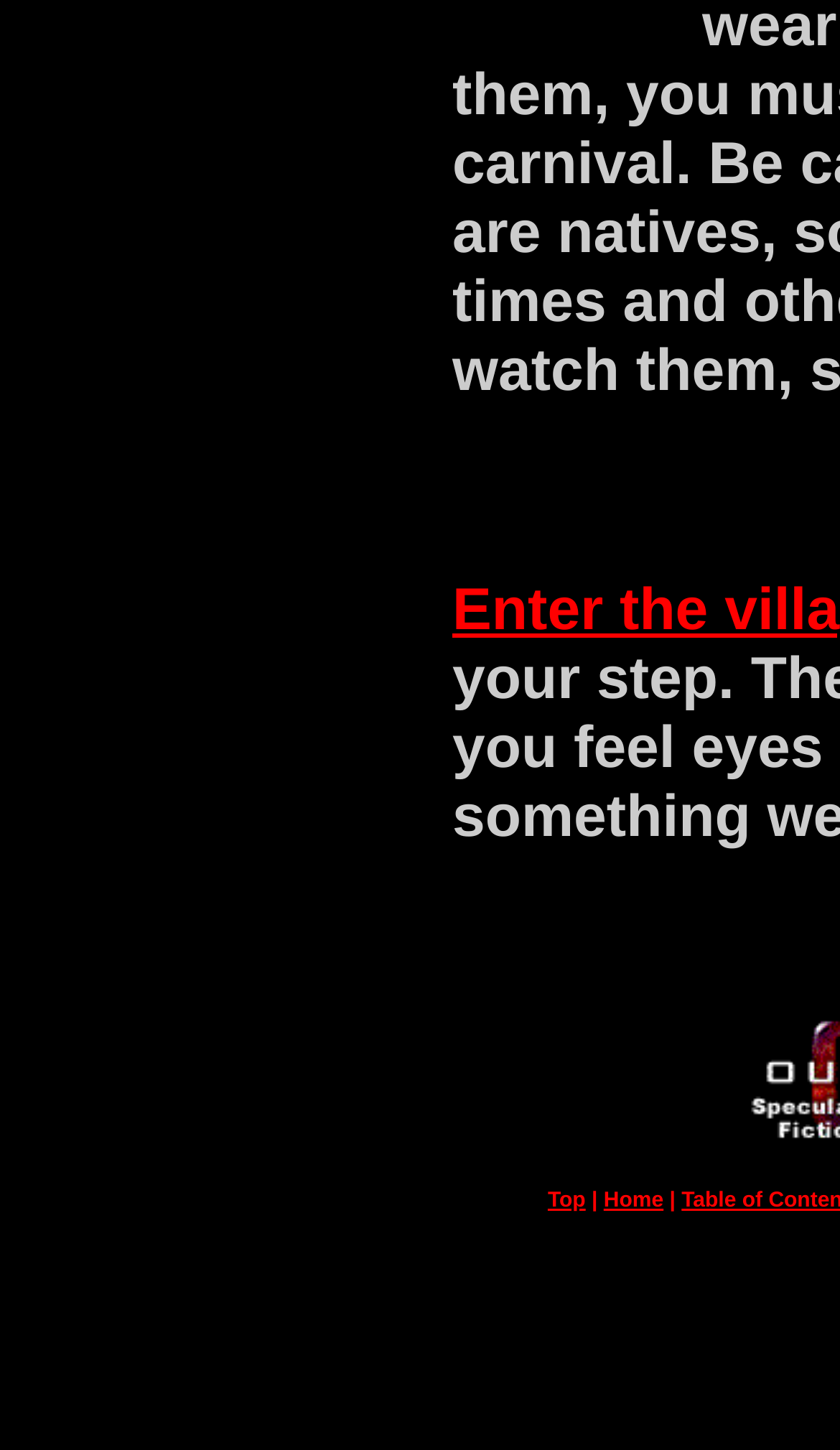Using the element description Home, predict the bounding box coordinates for the UI element. Provide the coordinates in (top-left x, top-left y, bottom-right x, bottom-right y) format with values ranging from 0 to 1.

[0.719, 0.82, 0.79, 0.836]